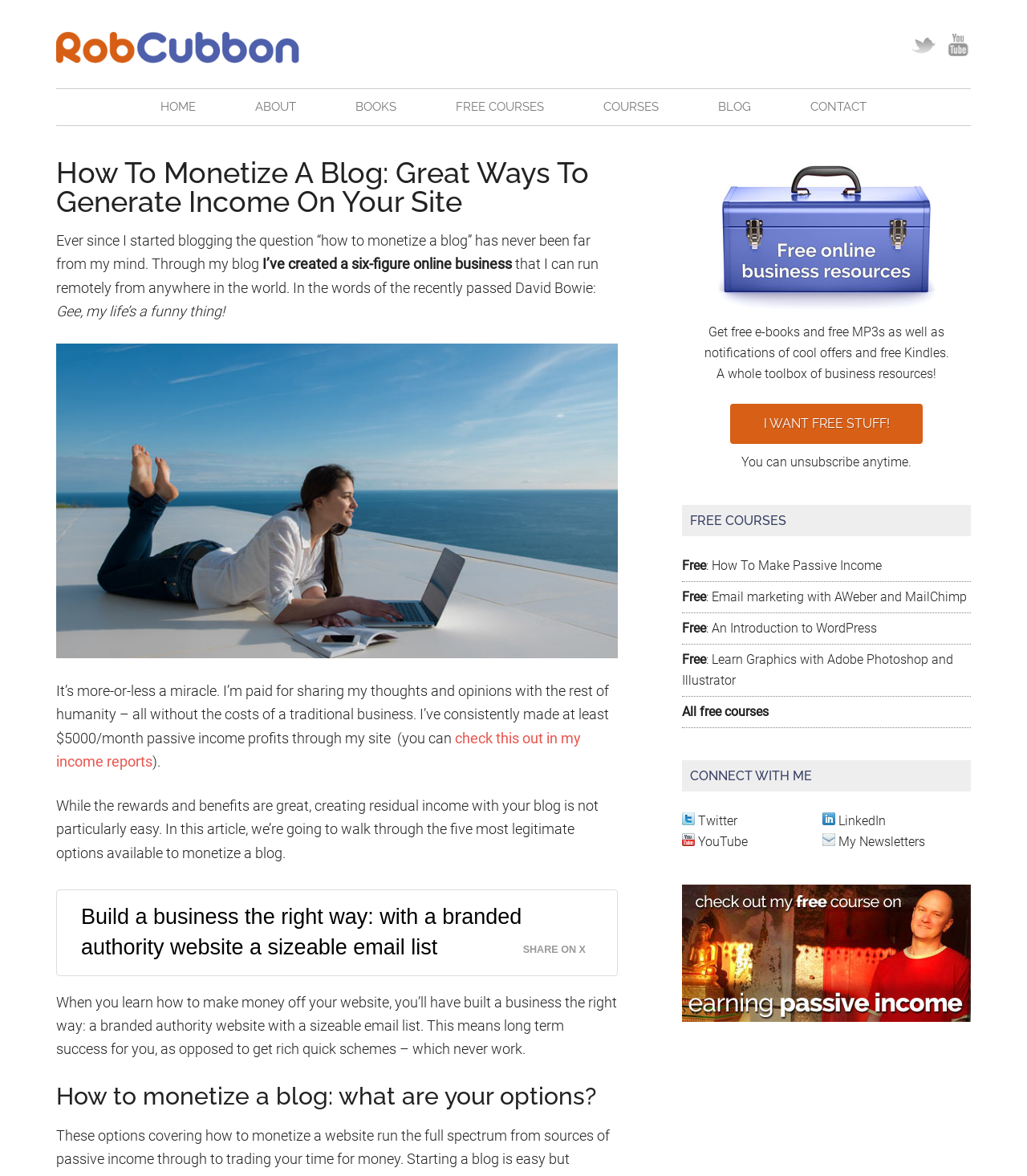Analyze the image and give a detailed response to the question:
What is the author's income from the blog?

According to the text, the author has consistently made at least $5000/month passive income profits through their site, as mentioned in the sentence 'I’ve consistently made at least $5000/month passive income profits through my site'.